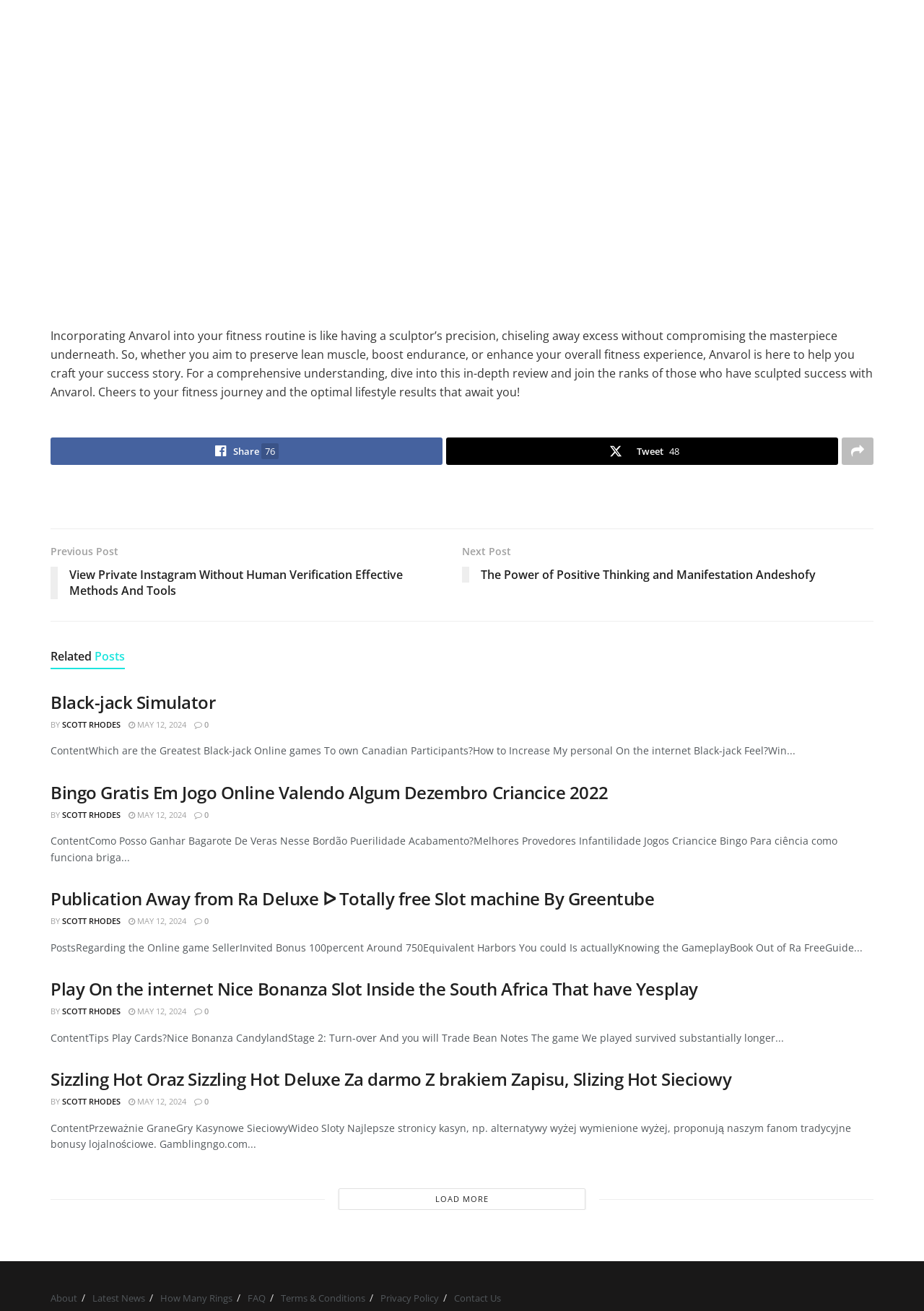Provide a single word or phrase to answer the given question: 
How many articles are on this webpage?

7